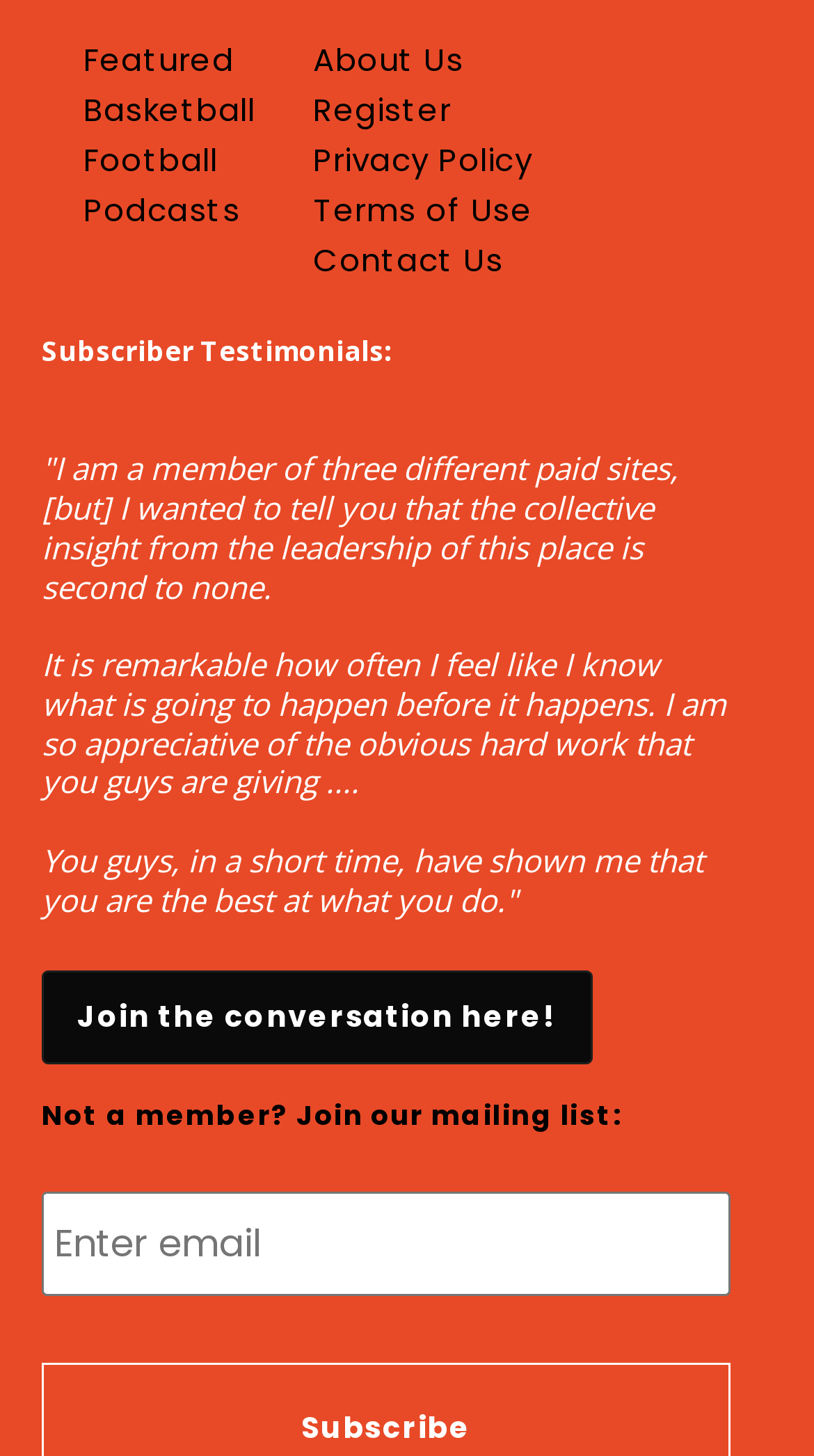What is the first link on the webpage?
Please respond to the question with a detailed and thorough explanation.

The first link on the webpage is 'Featured' which is located at the top left corner of the webpage with a bounding box coordinate of [0.103, 0.034, 0.313, 0.051].